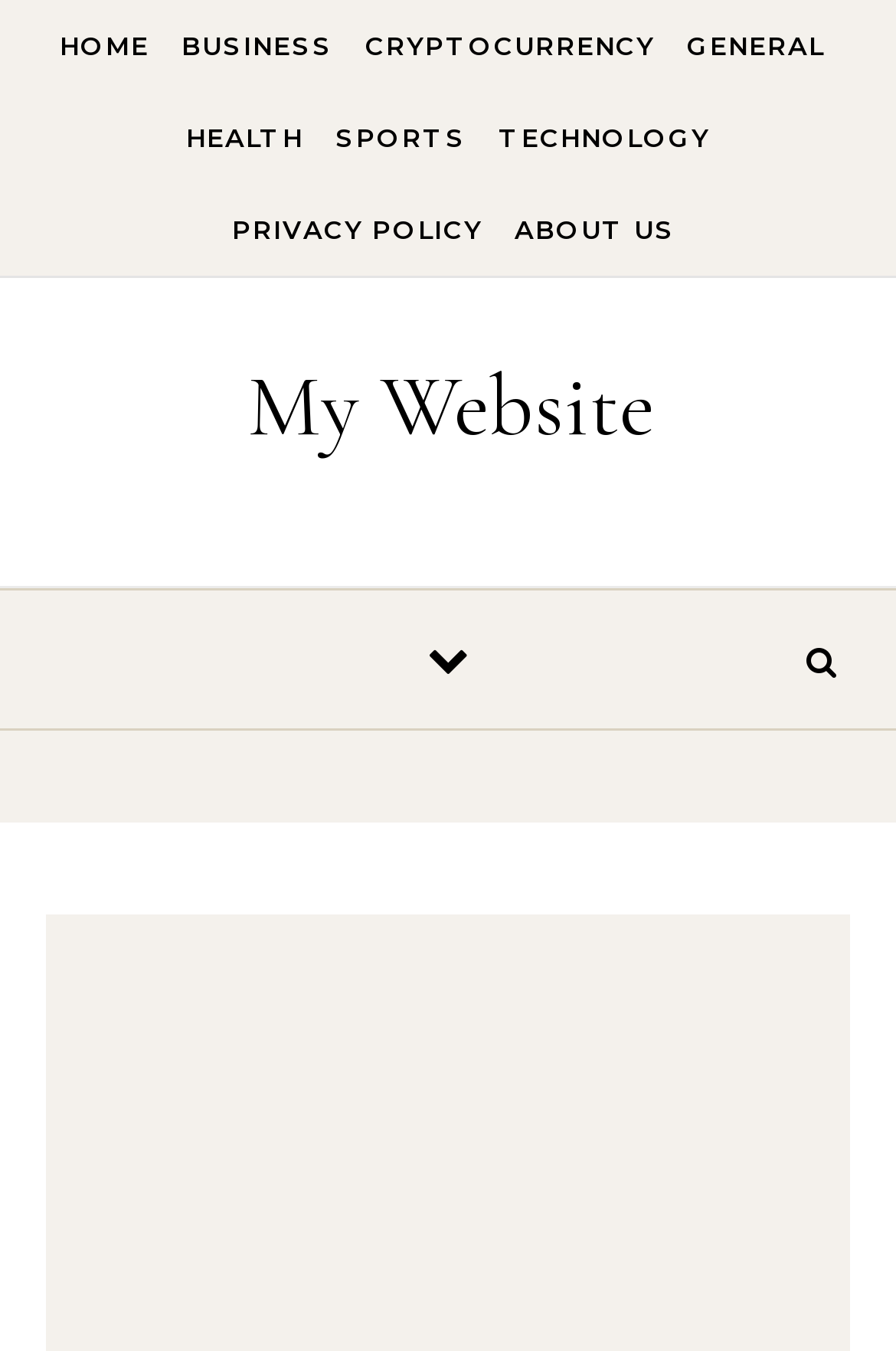Find the bounding box of the UI element described as: "Menu". The bounding box coordinates should be given as four float values between 0 and 1, i.e., [left, top, right, bottom].

None